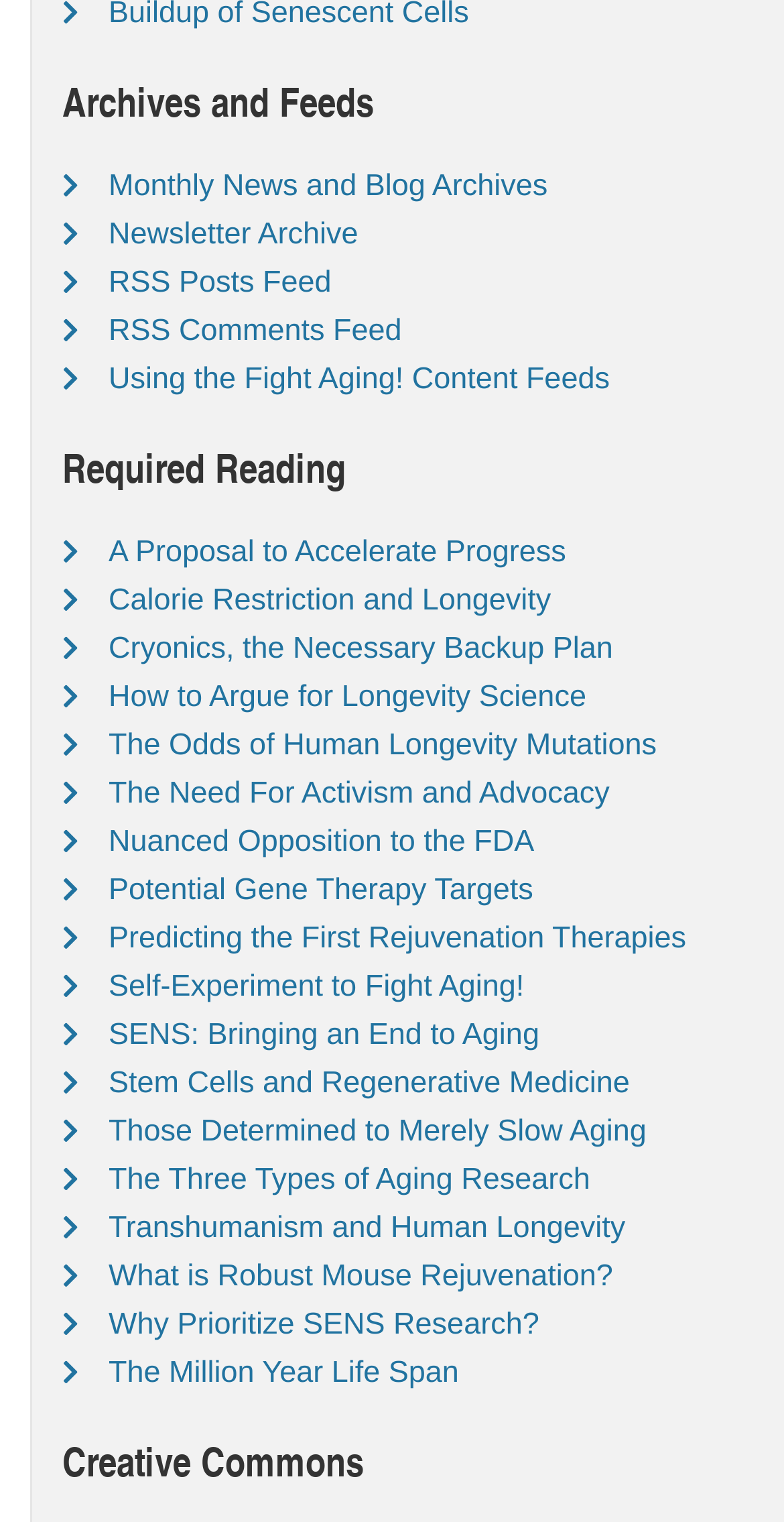Please pinpoint the bounding box coordinates for the region I should click to adhere to this instruction: "View Monthly News and Blog Archives".

[0.138, 0.112, 0.699, 0.134]